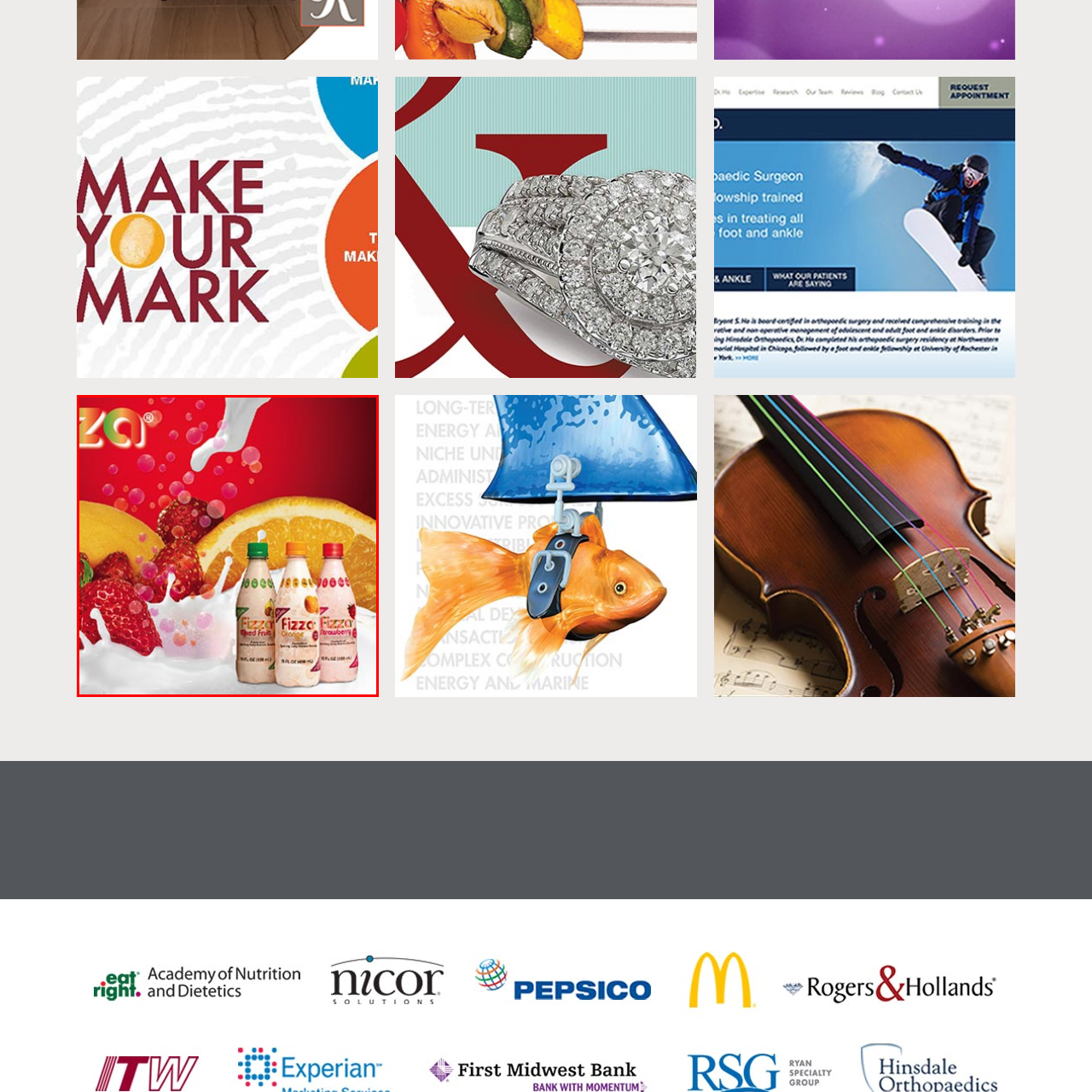What is the dominant color of the backdrop?
Carefully examine the content inside the red bounding box and give a detailed response based on what you observe.

The caption describes the backdrop as 'vivid red', which suggests that this color is the most prominent and attention-grabbing element in the background of the image.